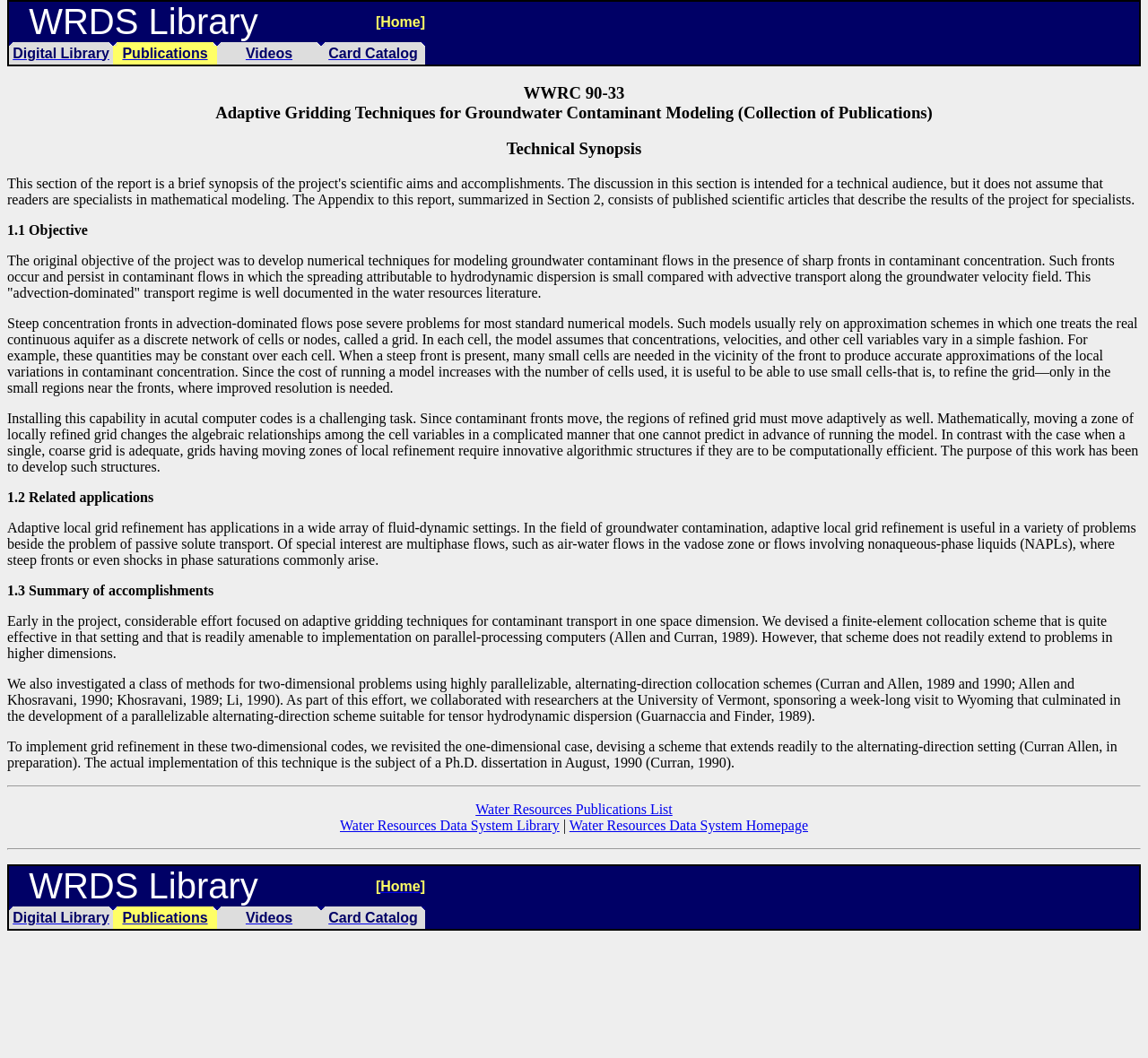Determine the bounding box coordinates of the clickable element necessary to fulfill the instruction: "click on the 'Water Resources Publications List' link". Provide the coordinates as four float numbers within the 0 to 1 range, i.e., [left, top, right, bottom].

[0.414, 0.758, 0.586, 0.772]